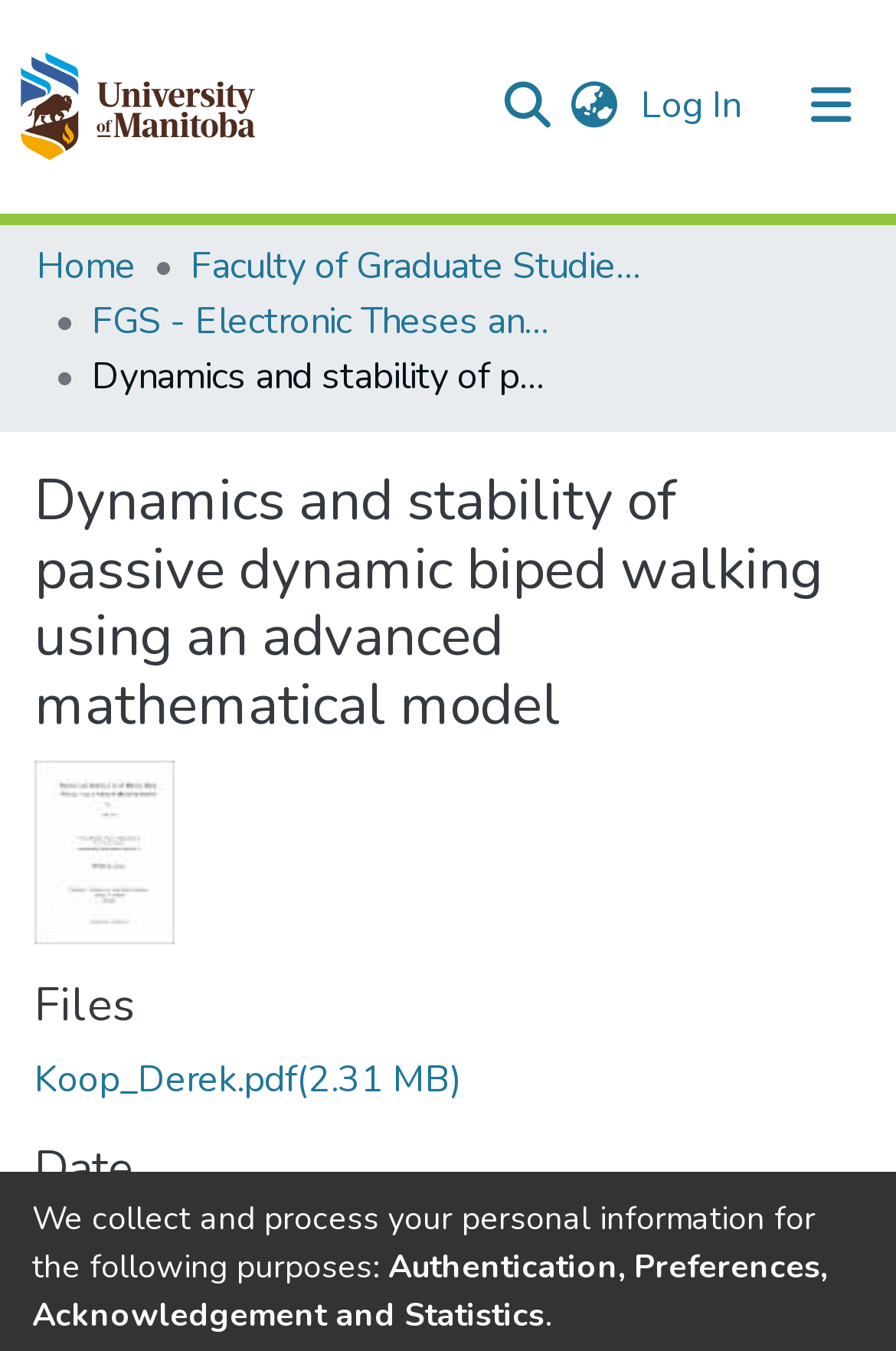How many images are present on the webpage?
Refer to the image and provide a thorough answer to the question.

There are two images present on the webpage: the repository logo and the thumbnail image.